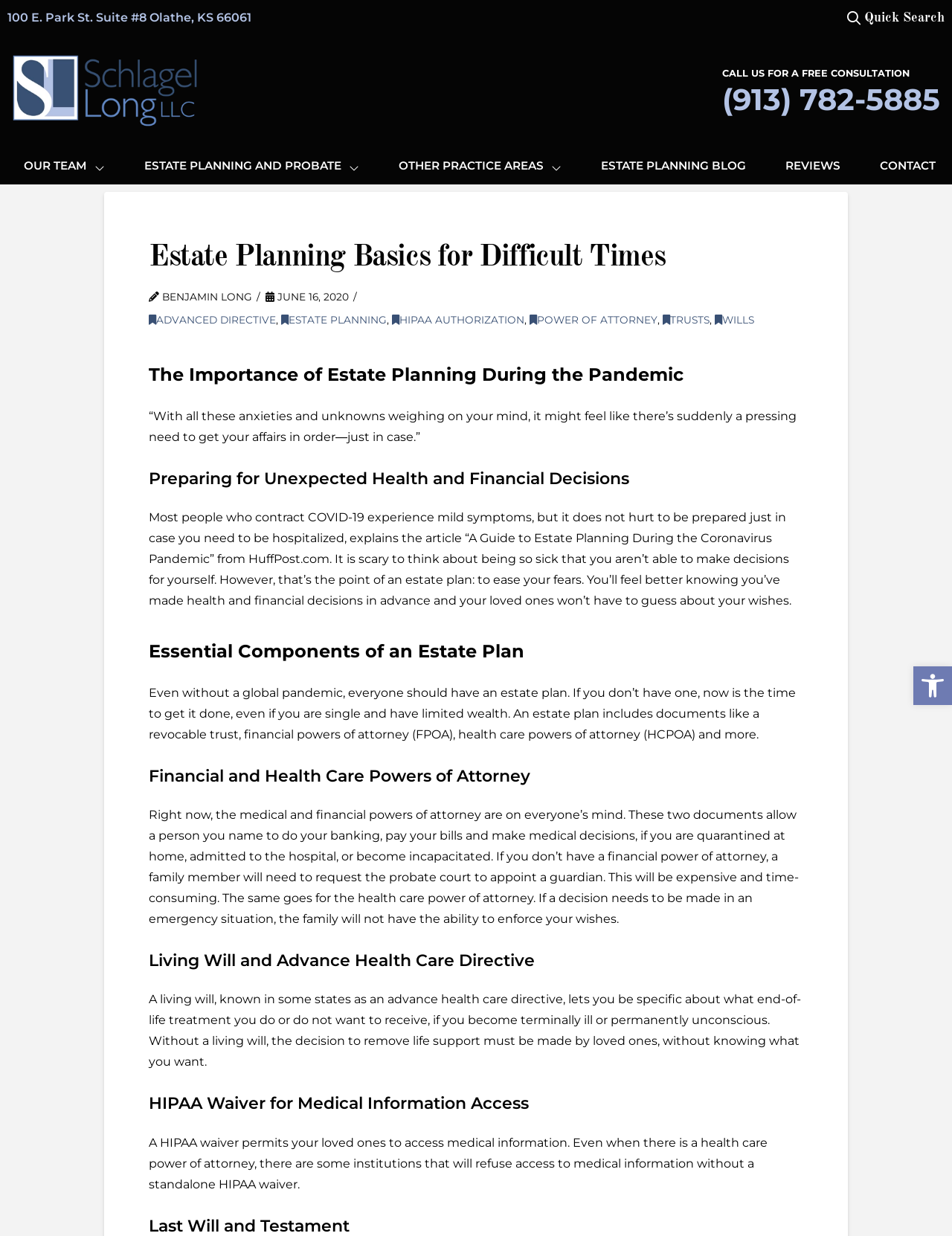Please give the bounding box coordinates of the area that should be clicked to fulfill the following instruction: "Toggle the modal content". The coordinates should be in the format of four float numbers from 0 to 1, i.e., [left, top, right, bottom].

[0.886, 0.006, 0.992, 0.023]